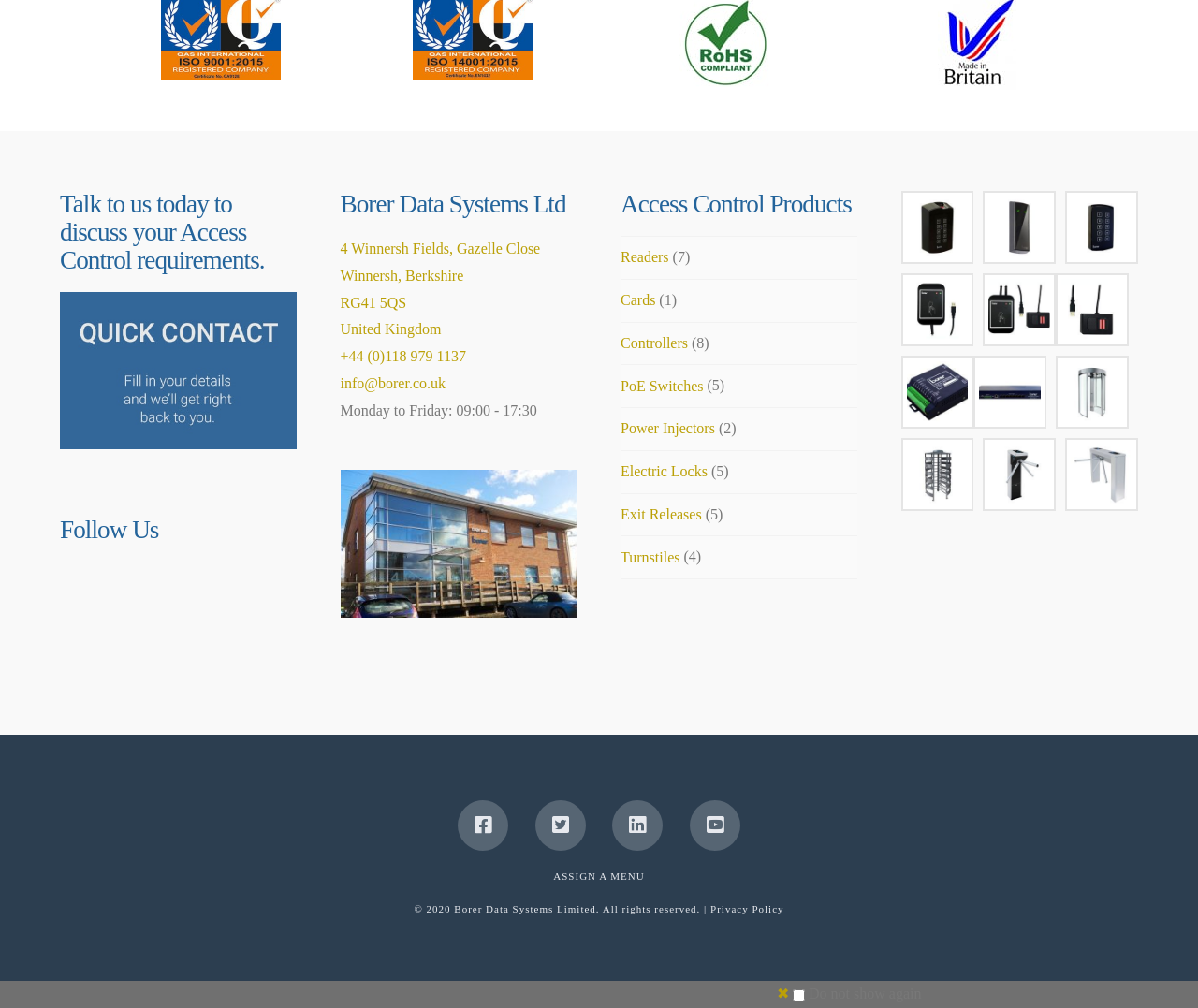Determine the bounding box coordinates of the clickable element to achieve the following action: 'View Borer Data Systems Ltd contact information'. Provide the coordinates as four float values between 0 and 1, formatted as [left, top, right, bottom].

[0.284, 0.239, 0.451, 0.335]